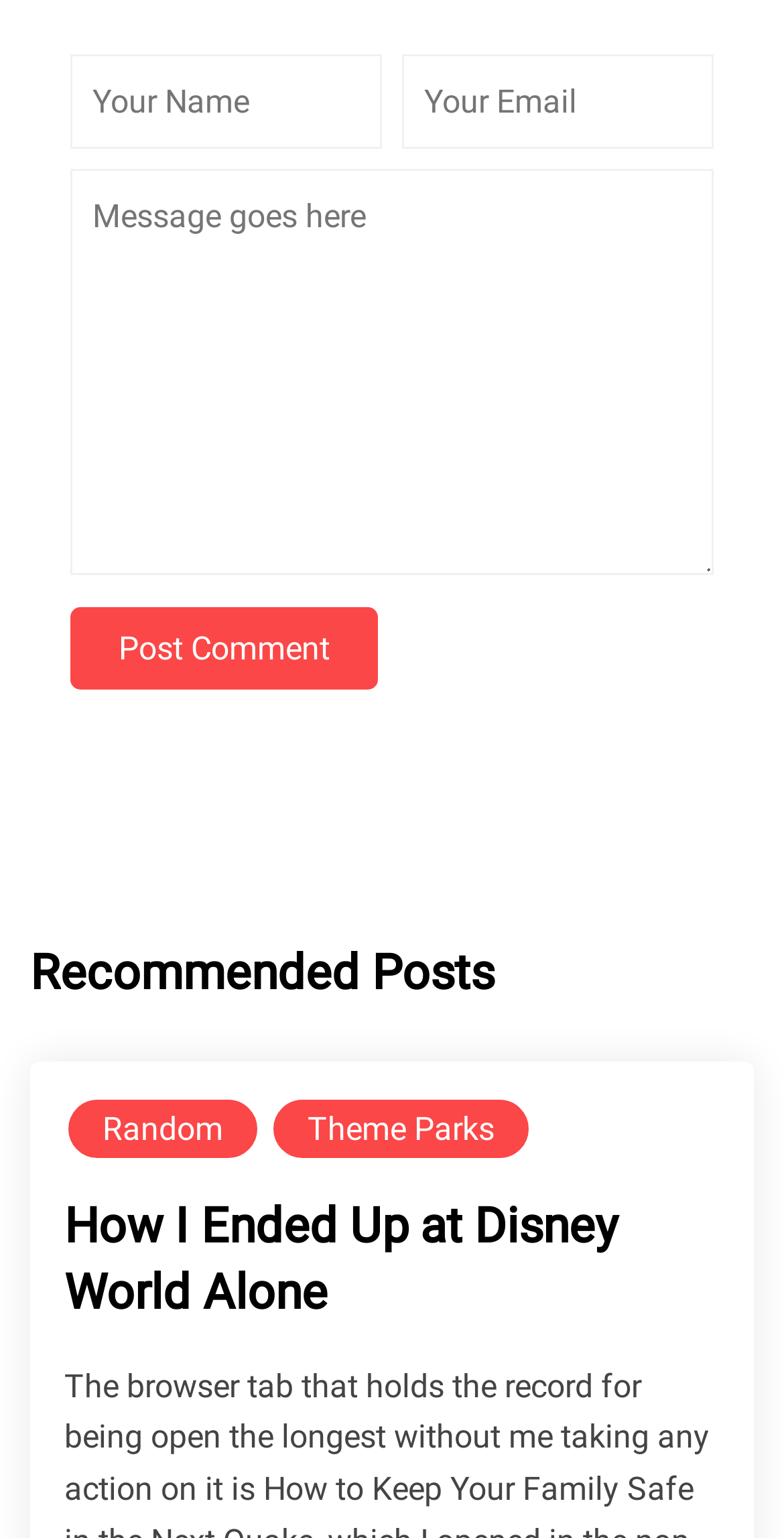Give a short answer to this question using one word or a phrase:
What type of content is recommended?

Posts